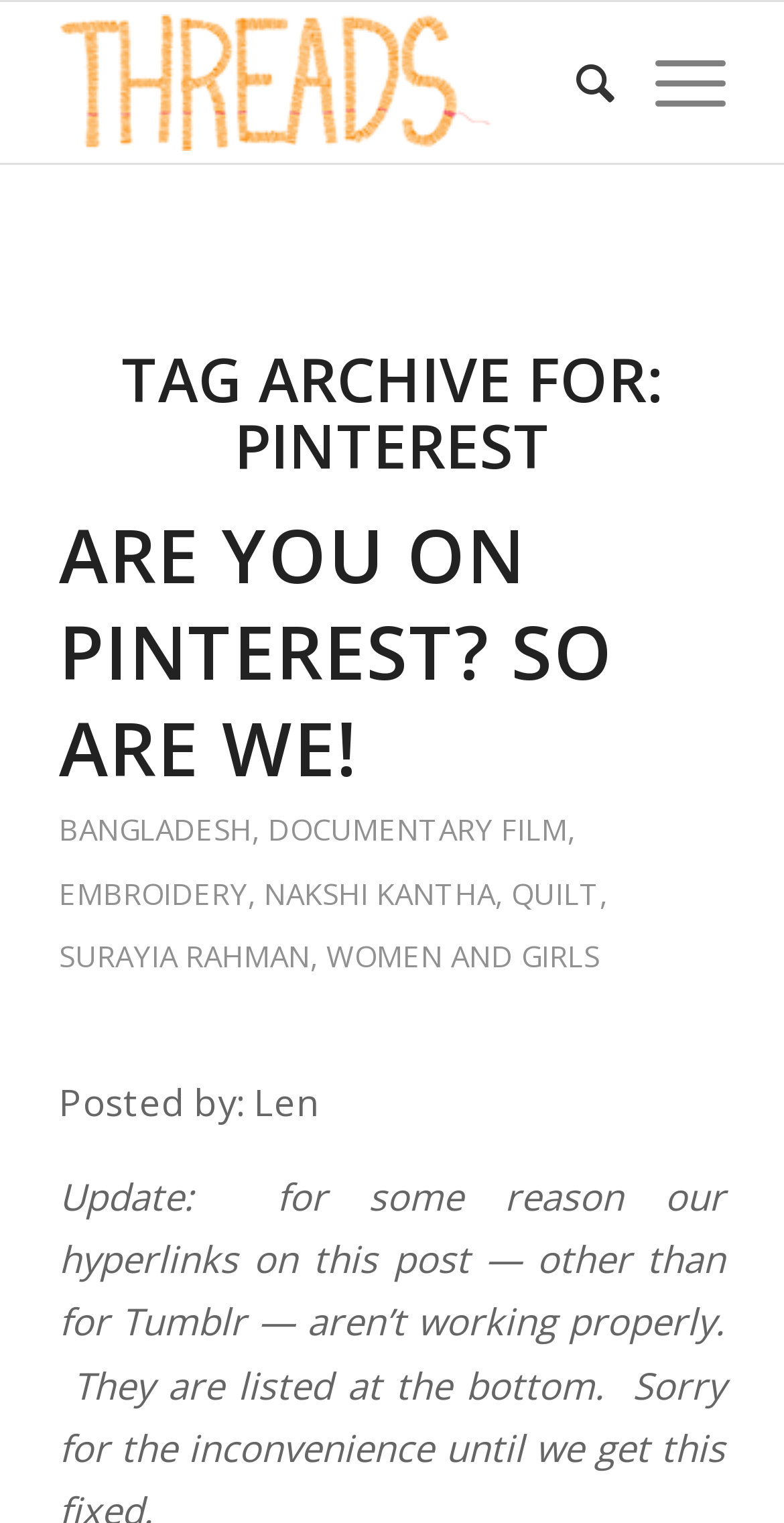Determine the bounding box coordinates of the element that should be clicked to execute the following command: "Read the post about Pinterest".

[0.075, 0.334, 0.925, 0.545]